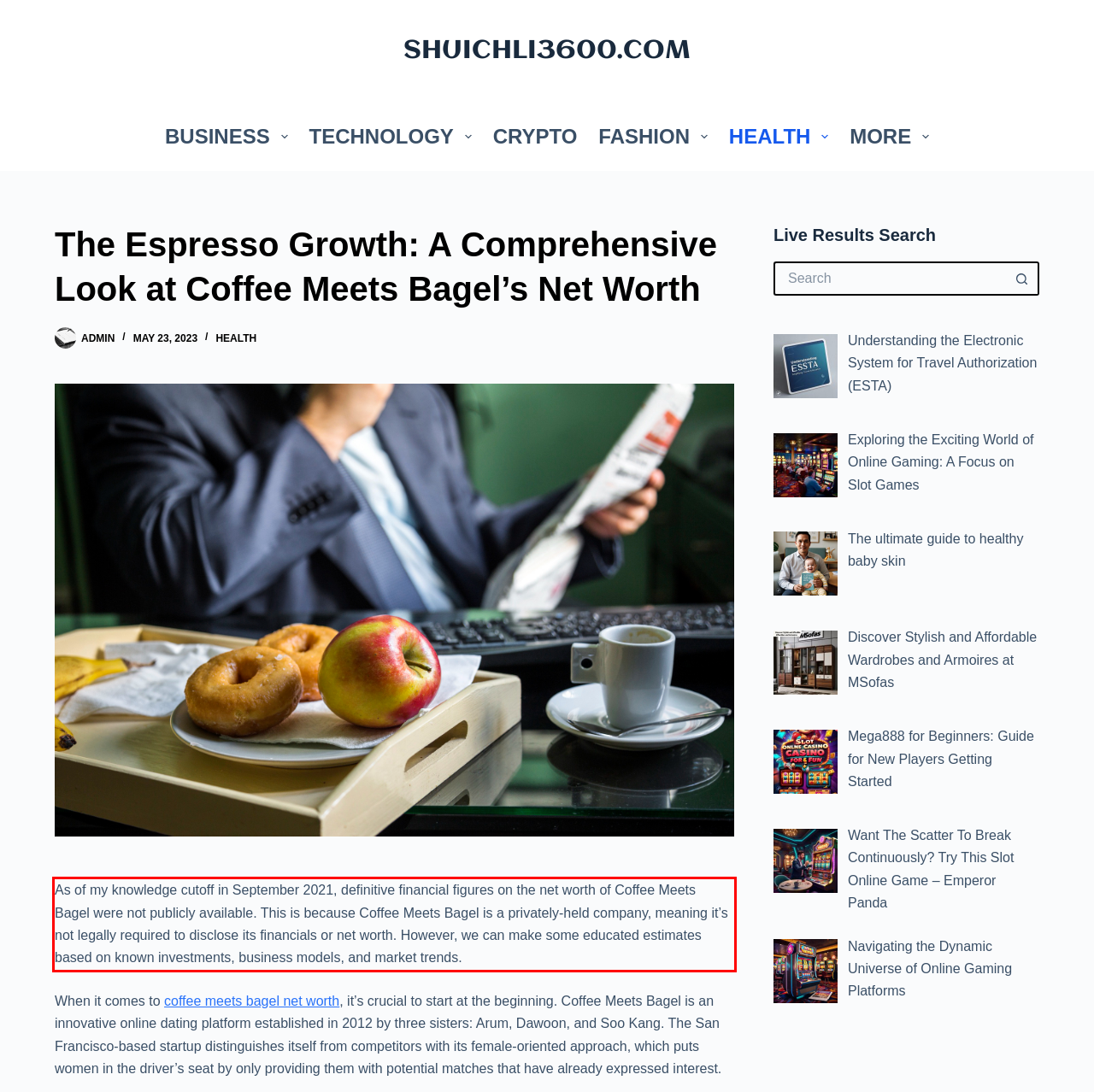Given a webpage screenshot, identify the text inside the red bounding box using OCR and extract it.

As of my knowledge cutoff in September 2021, definitive financial figures on the net worth of Coffee Meets Bagel were not publicly available. This is because Coffee Meets Bagel is a privately-held company, meaning it’s not legally required to disclose its financials or net worth. However, we can make some educated estimates based on known investments, business models, and market trends.